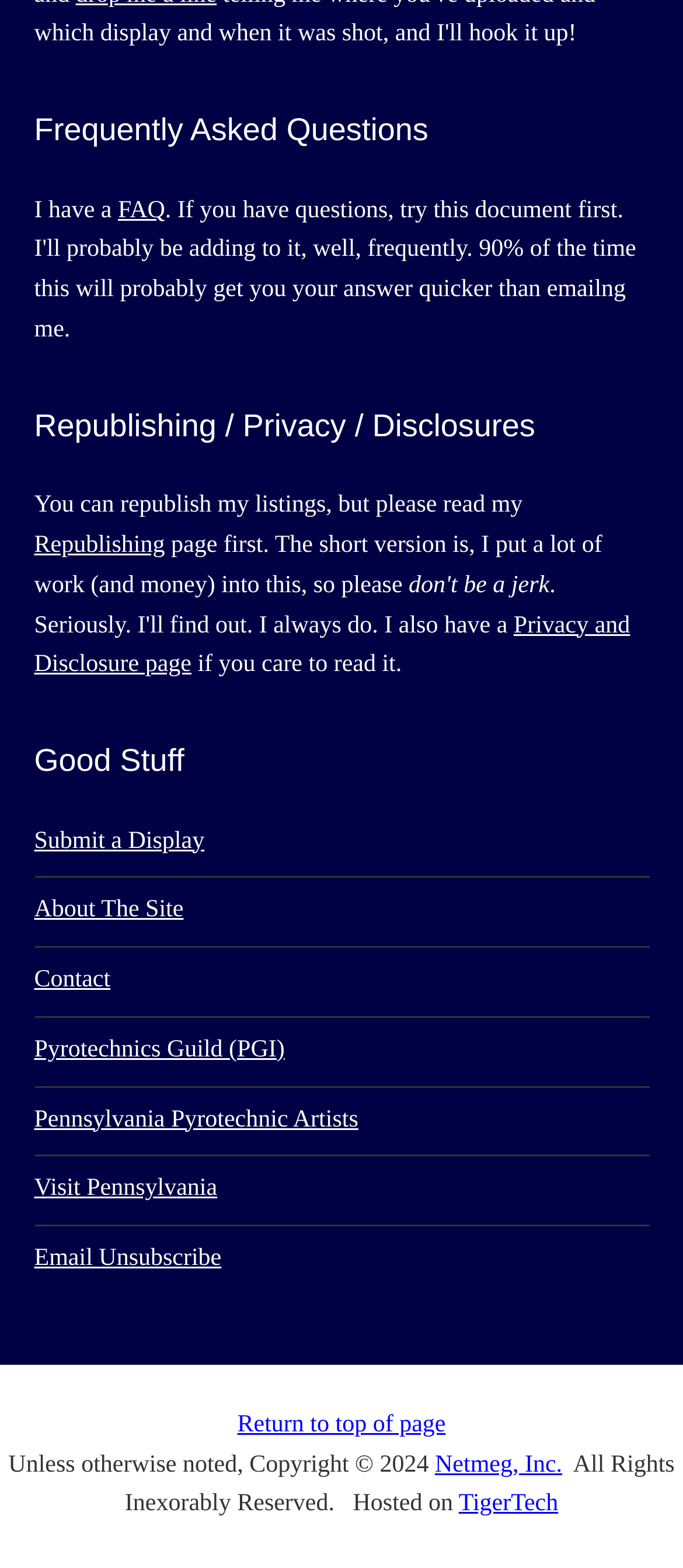Provide a one-word or one-phrase answer to the question:
What is the purpose of the 'Republishing / Privacy / Disclosures' section?

To provide guidelines for republishing and privacy